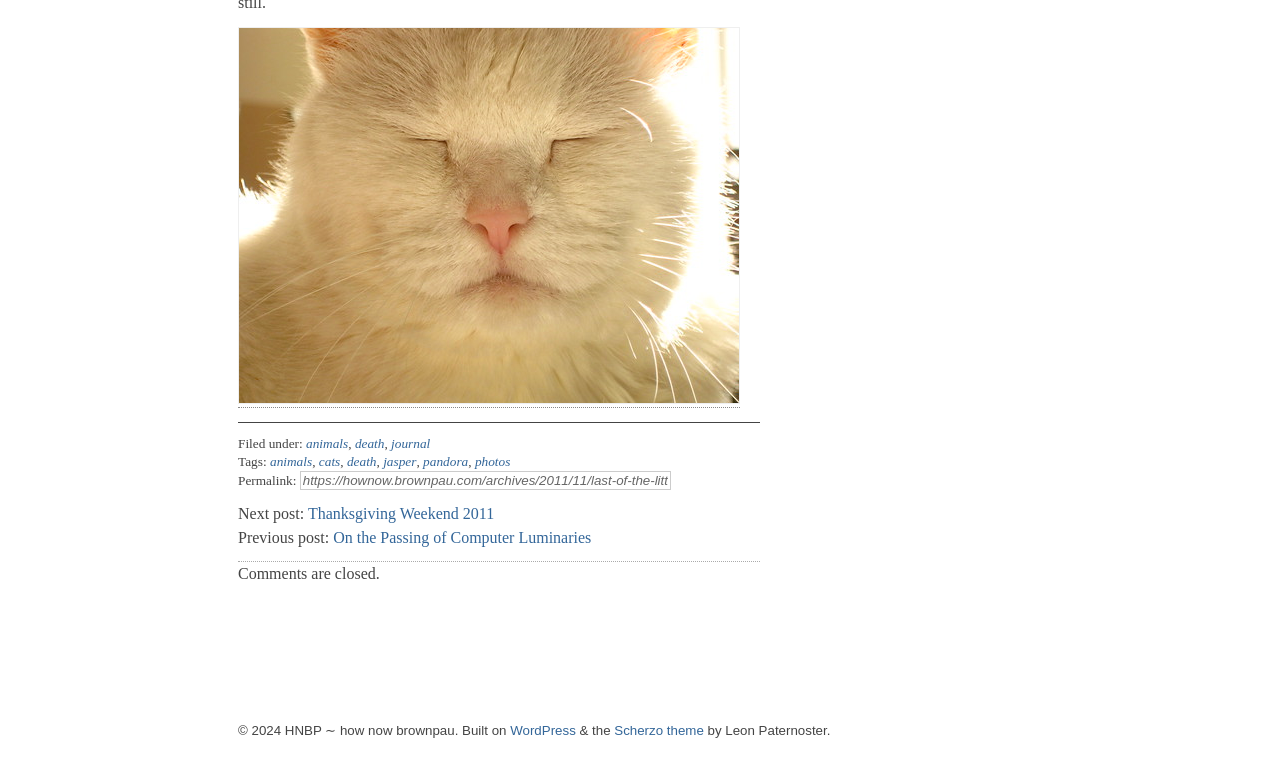How many tags are listed?
Answer the question with as much detail as possible.

The number of tags can be found by counting the number of link elements under the 'Tags:' StaticText element, which are 'animals', 'cats', 'death', 'jasper', 'pandora', 'photos', and the duplicates. There are 8 tags in total.